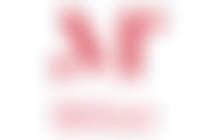Provide a one-word or short-phrase answer to the question:
What is the purpose of the logo?

To represent the company